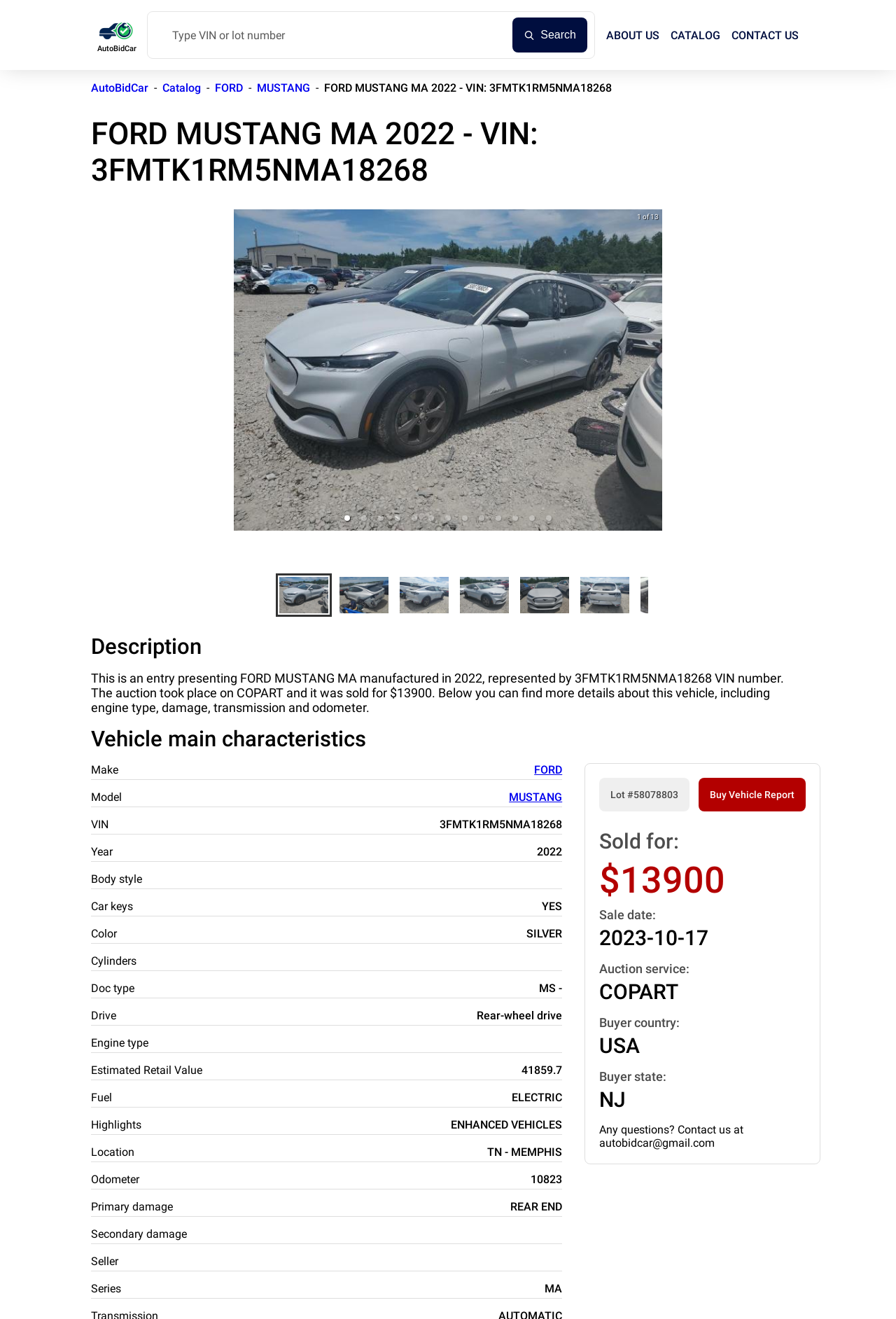What is the year of the car?
Answer the question with detailed information derived from the image.

The year of the car can be found in the 'Vehicle main characteristics' section, where it is listed as 'Year: 2022'.